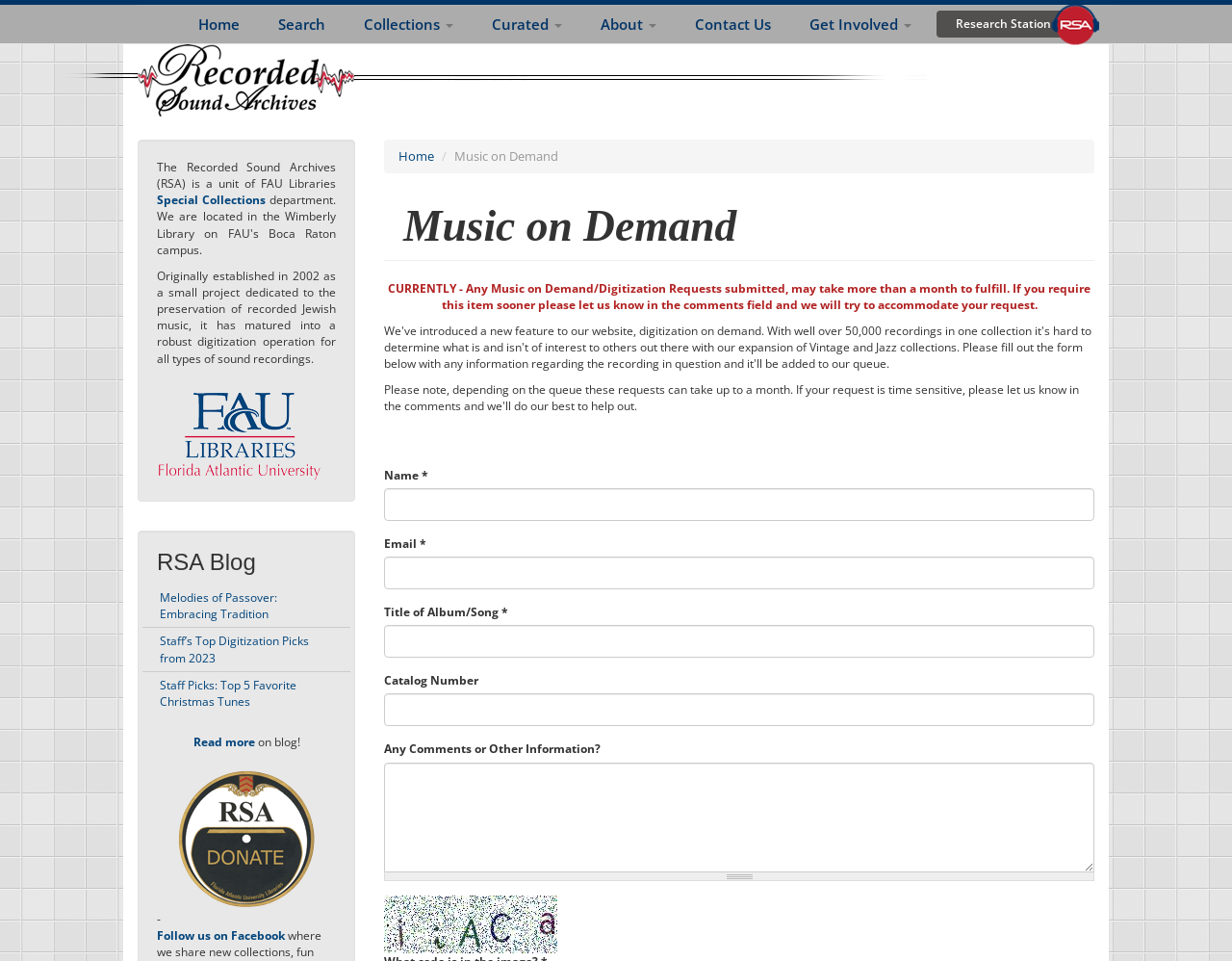What is the name of the unit of FAU Libraries?
Refer to the image and provide a one-word or short phrase answer.

Recorded Sound Archives